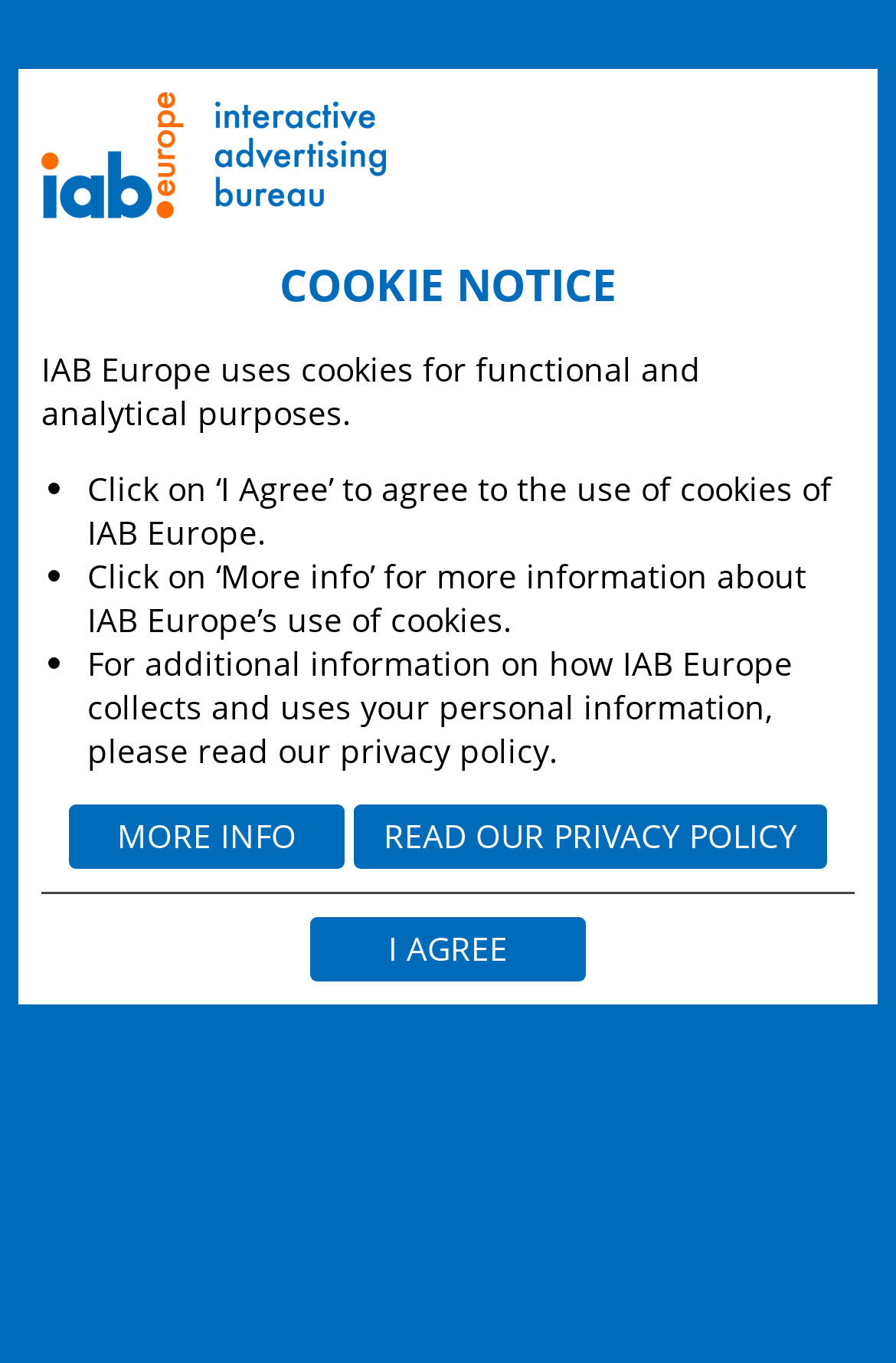Provide a brief response in the form of a single word or phrase:
What is the purpose of the 'More info' button?

To get more information